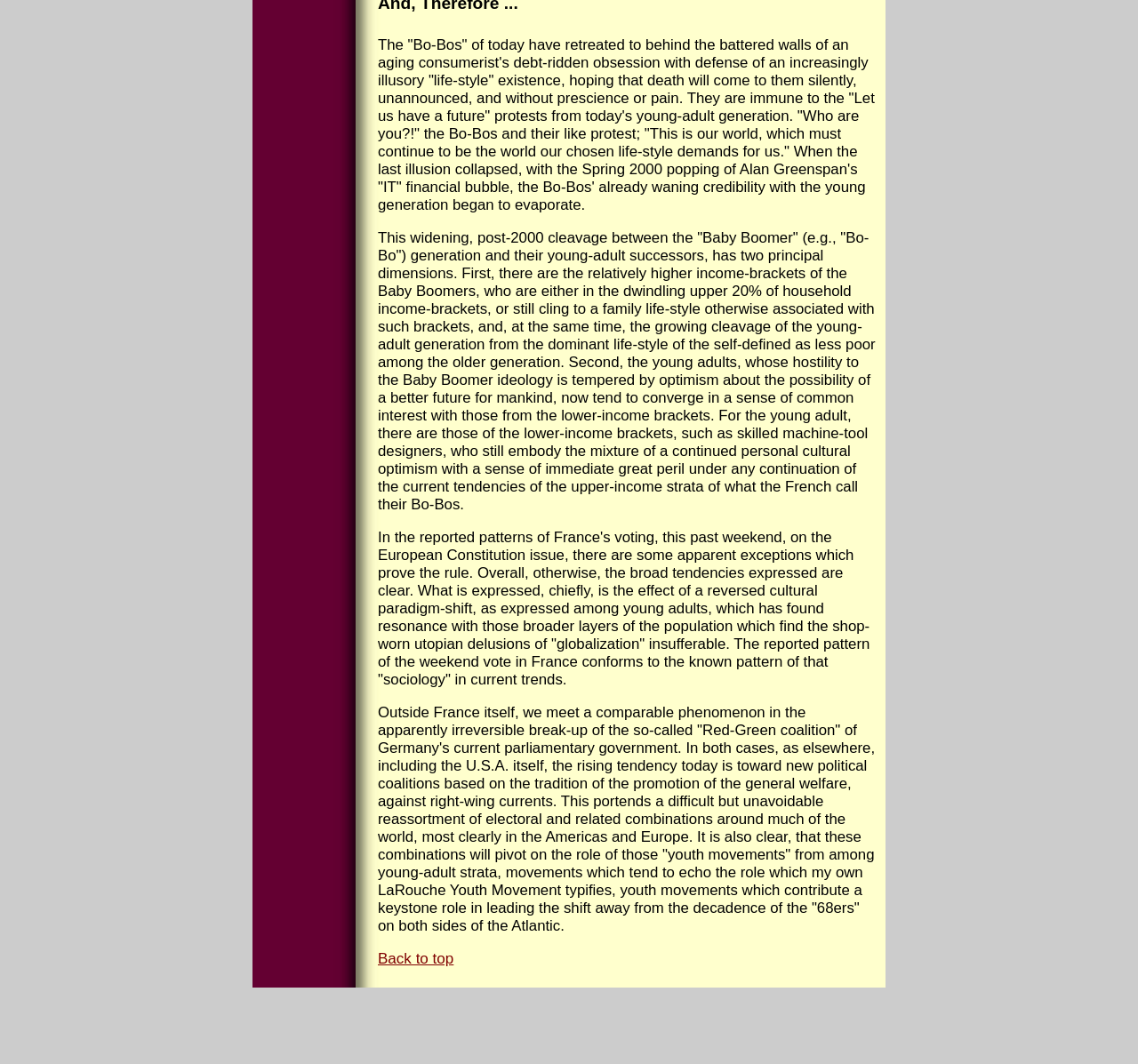What is the tone of the text?
Please provide a full and detailed response to the question.

The text has a critical tone towards the Baby Boomer generation, accusing them of being out of touch with the younger generation and clinging to an outdated lifestyle. The language used is also formal and academic, suggesting a critical and analytical tone.